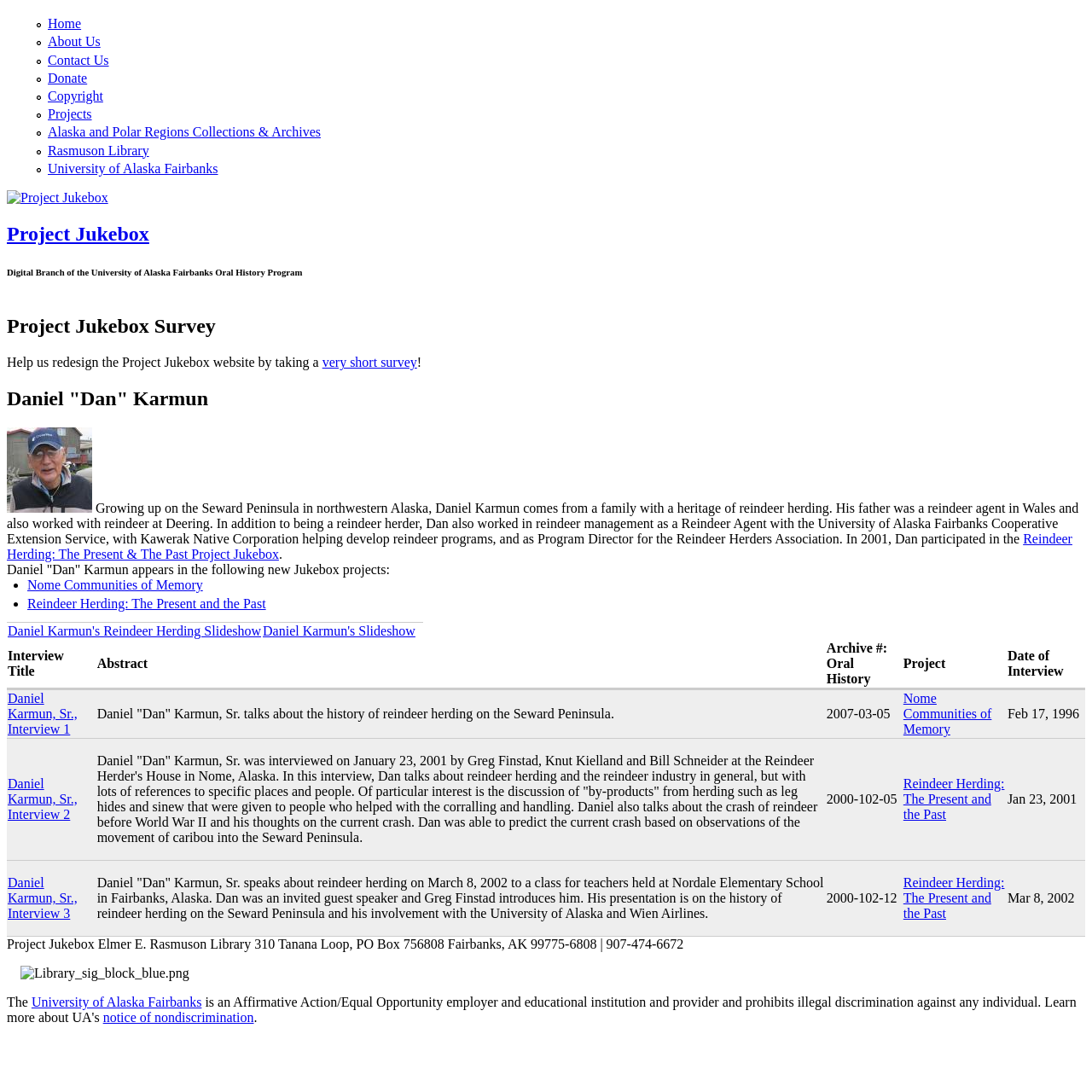Identify the bounding box coordinates of the section to be clicked to complete the task described by the following instruction: "View Daniel Karmun's Reindeer Herding Slideshow". The coordinates should be four float numbers between 0 and 1, formatted as [left, top, right, bottom].

[0.007, 0.571, 0.239, 0.584]